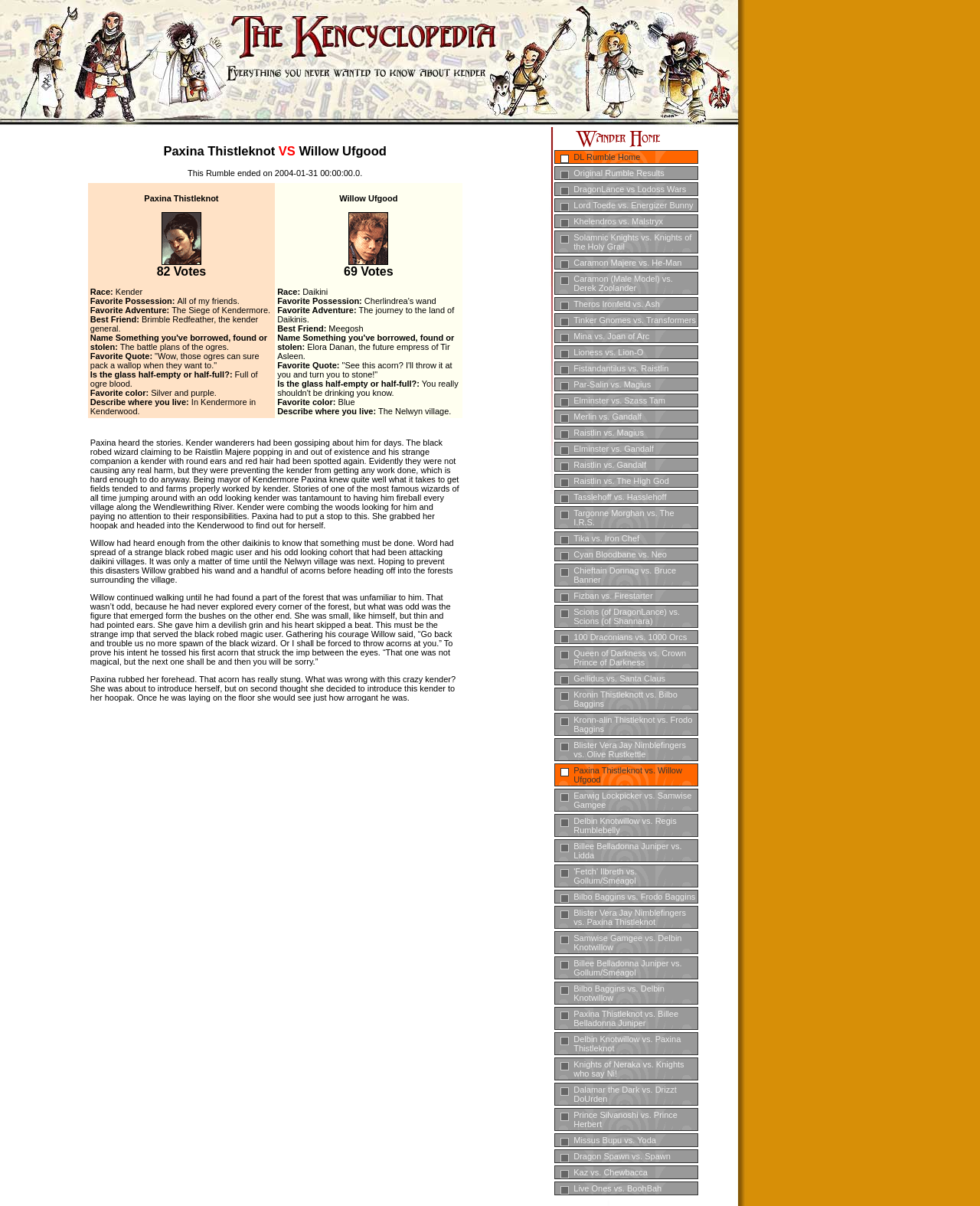Using floating point numbers between 0 and 1, provide the bounding box coordinates in the format (top-left x, top-left y, bottom-right x, bottom-right y). Locate the UI element described here: Domain Registration Providers

None